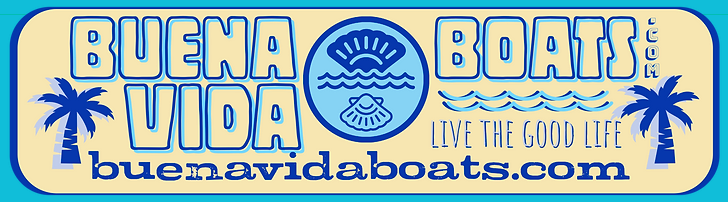What is the tagline of Buena Vida Boats?
Please provide a single word or phrase as your answer based on the image.

LIVE THE GOOD LIFE